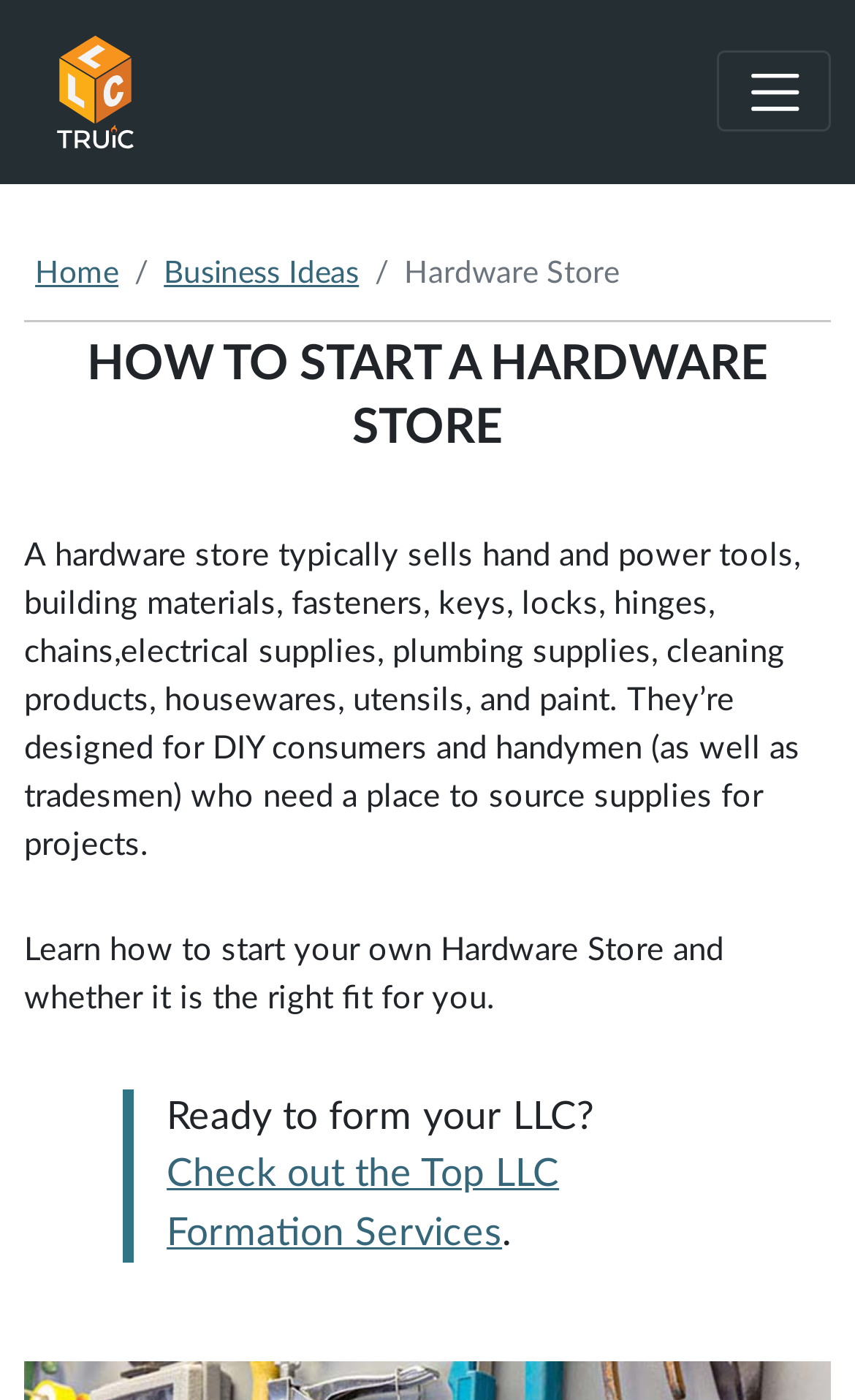Can you give a detailed response to the following question using the information from the image? What type of products does a hardware store typically sell?

I found this information by reading the static text on the webpage, which describes the typical products sold in a hardware store, including hand and power tools, building materials, fasteners, keys, locks, hinges, chains, electrical supplies, plumbing supplies, cleaning products, housewares, utensils, and paint.